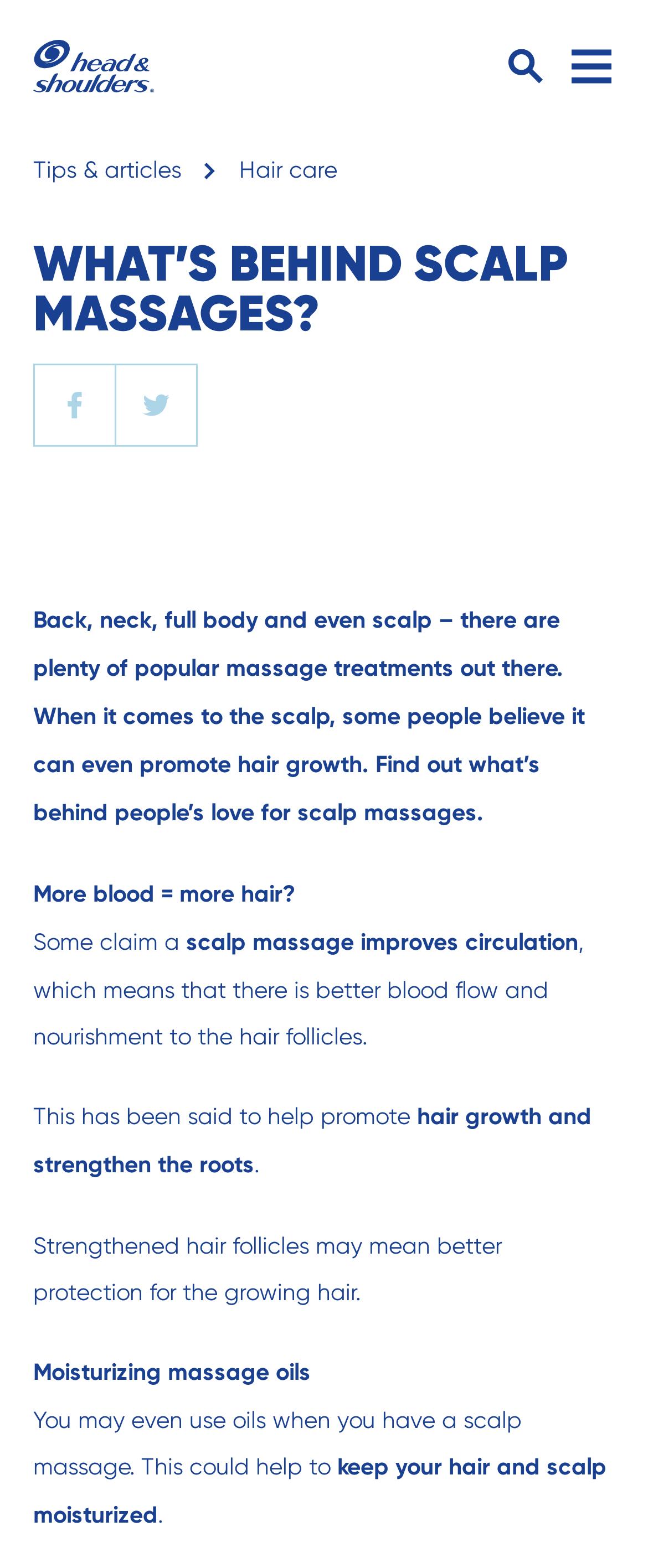Please provide a short answer using a single word or phrase for the question:
How many social media platforms are linked on this webpage?

Two